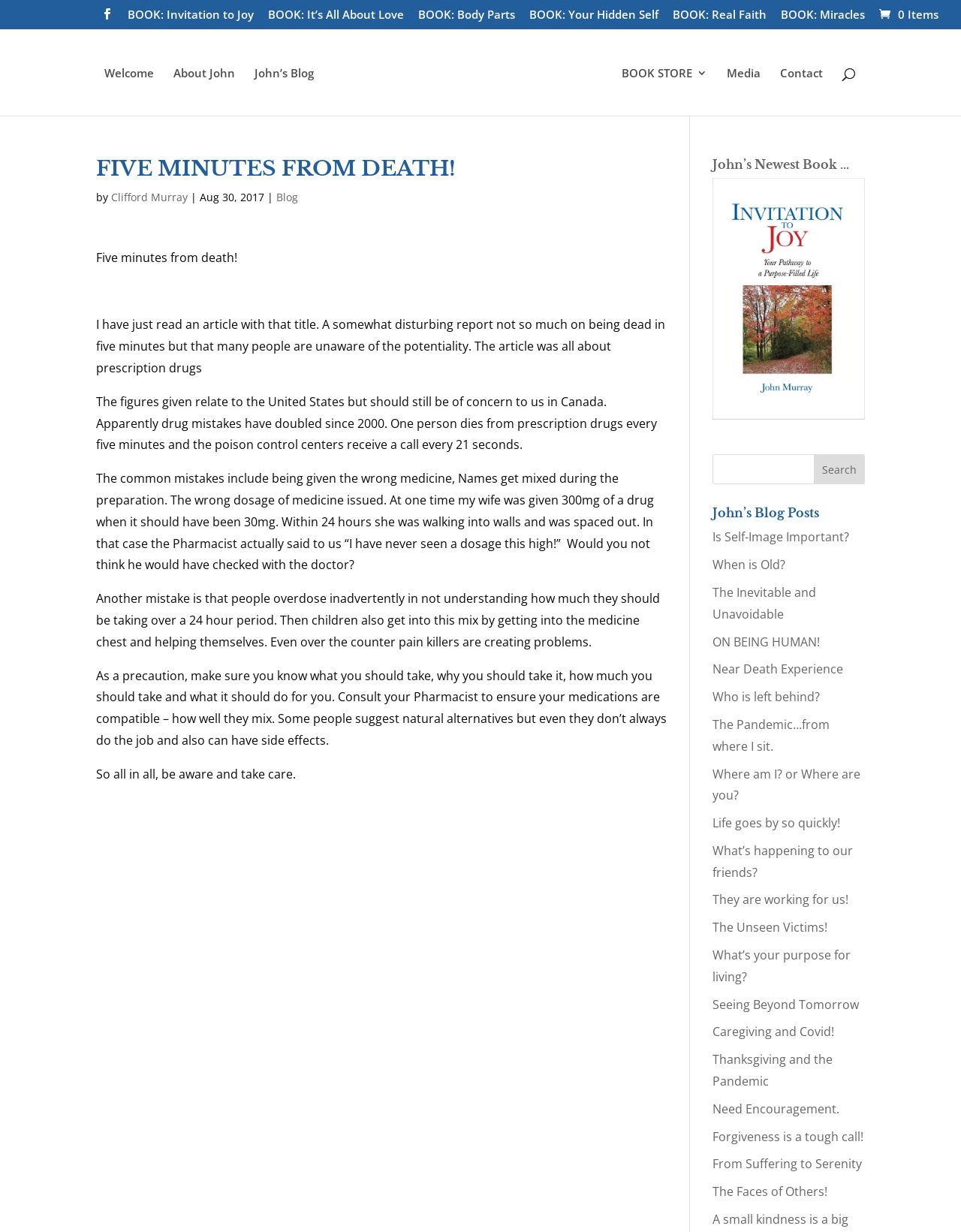Based on the element description John’s Newest Book …, identify the bounding box of the UI element in the given webpage screenshot. The coordinates should be in the format (top-left x, top-left y, bottom-right x, bottom-right y) and must be between 0 and 1.

[0.741, 0.127, 0.884, 0.14]